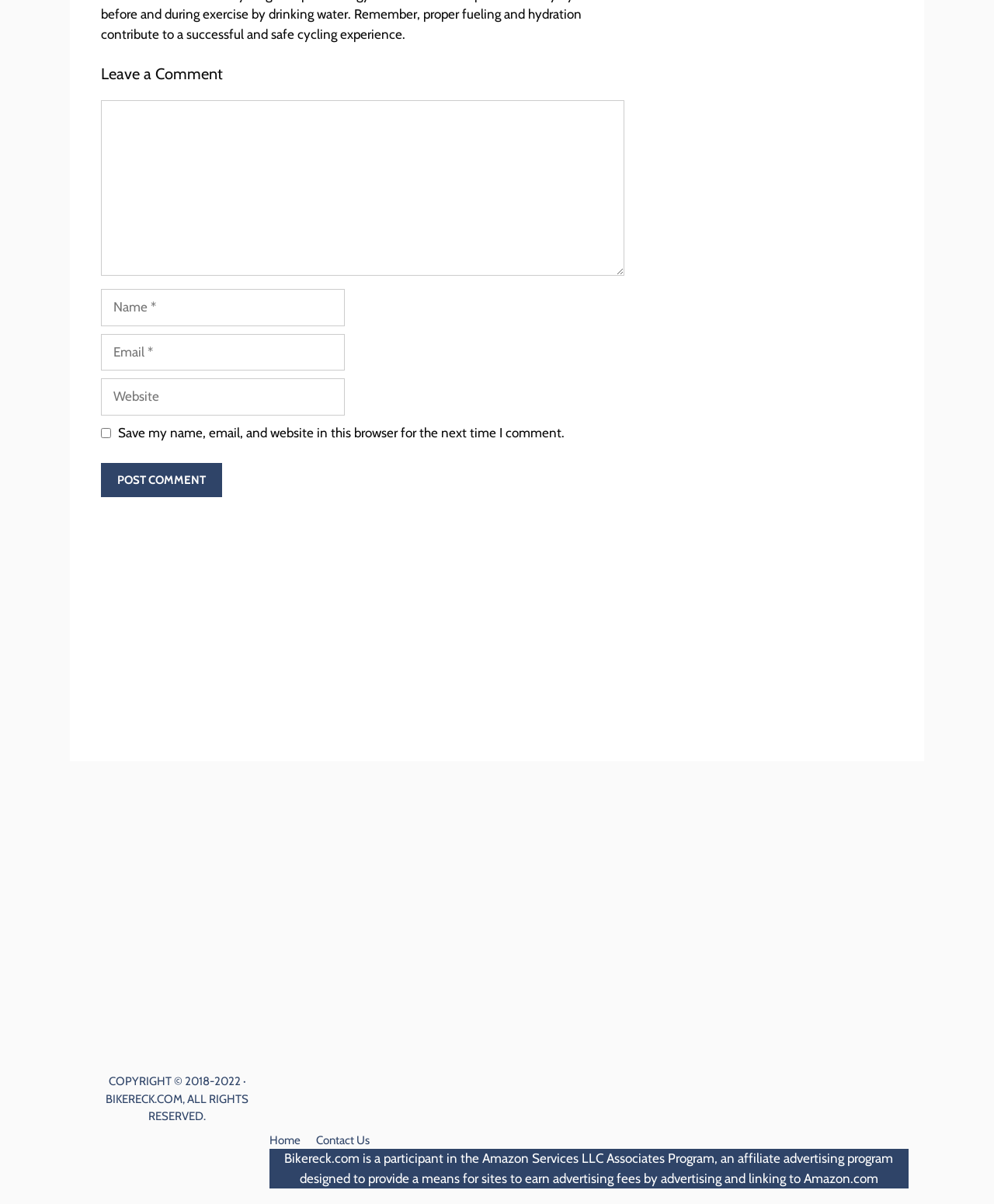What is the function of the checkbox?
Look at the screenshot and respond with one word or a short phrase.

Save user data